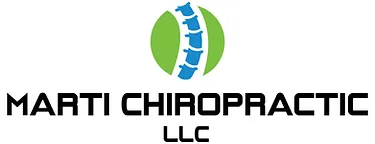Offer an in-depth caption for the image presented.

The image features the logo of Marti Chiropractic, a healthcare provider specializing in chiropractic services. The design prominently displays the name "MARTI CHIROPRACTIC" in bold, modern typography, emphasizing professionalism and approachability. Above the text, a stylized graphic illustrates a spine within a circular motif, colored in shades of blue and green, symbolizing health, wellness, and vitality. This logo reflects the clinic's focus on providing quality chiropractic care in Saint Cloud, FL, and establishes a recognizable brand identity for patients seeking chiropractic solutions.